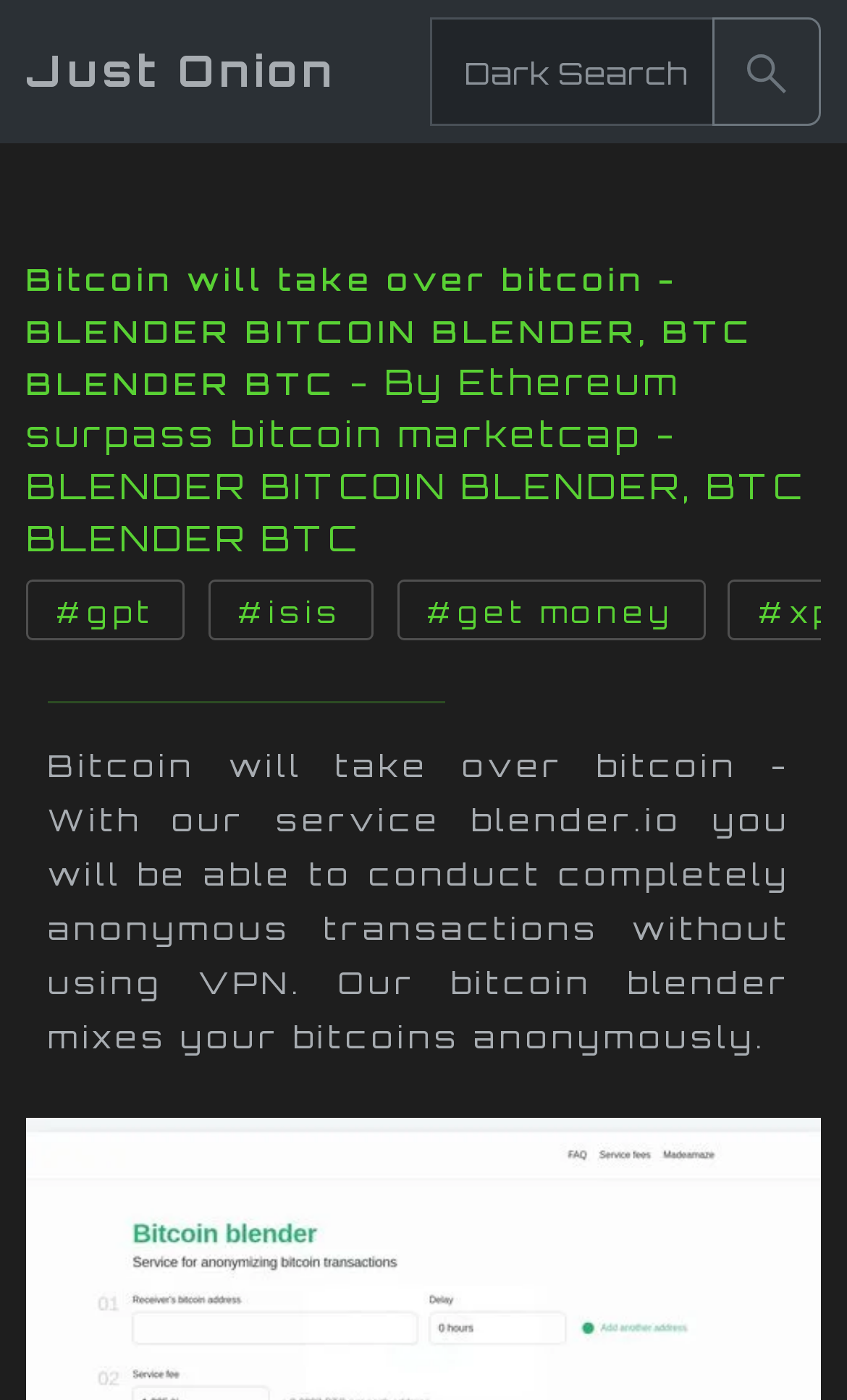Provide the bounding box coordinates of the HTML element this sentence describes: "Just Onion". The bounding box coordinates consist of four float numbers between 0 and 1, i.e., [left, top, right, bottom].

[0.031, 0.02, 0.397, 0.082]